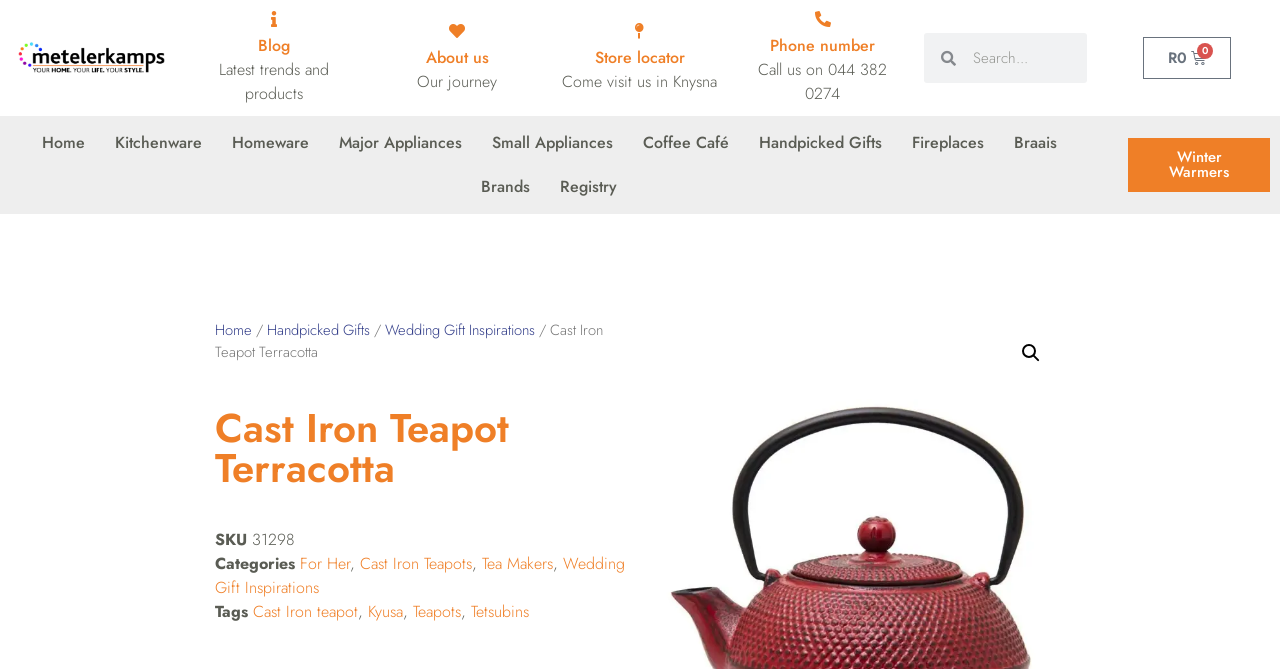What is the category of the product?
Please respond to the question with a detailed and well-explained answer.

I determined the category of the product by looking at the breadcrumb navigation section, which shows the path 'Home / Handpicked Gifts / Wedding Gift Inspirations / Cast Iron Teapot Terracotta'. This indicates that the product belongs to the category 'Handpicked Gifts'.